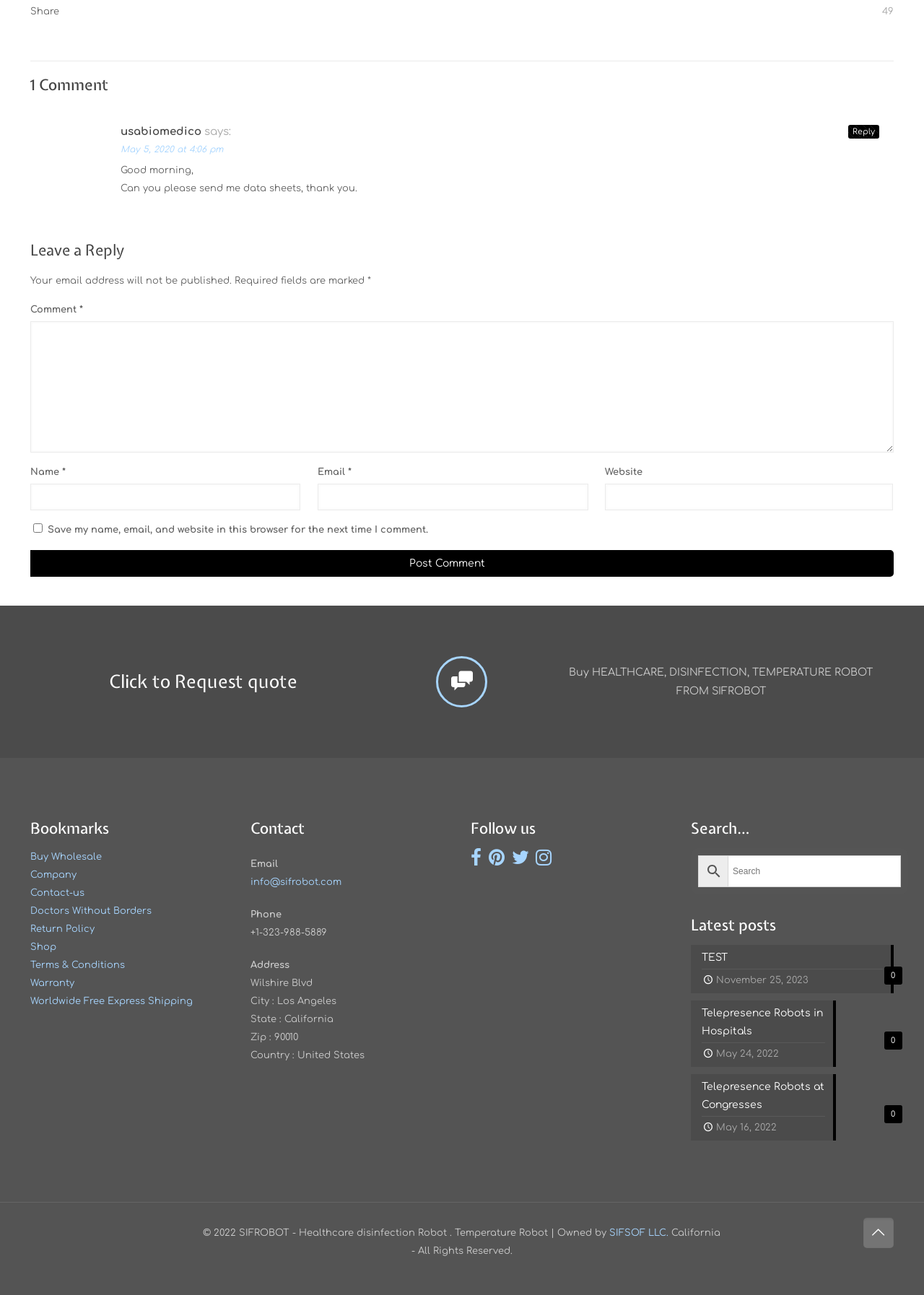Given the element description shannon@fauverlaw.com, identify the bounding box coordinates for the UI element on the webpage screenshot. The format should be (top-left x, top-left y, bottom-right x, bottom-right y), with values between 0 and 1.

None